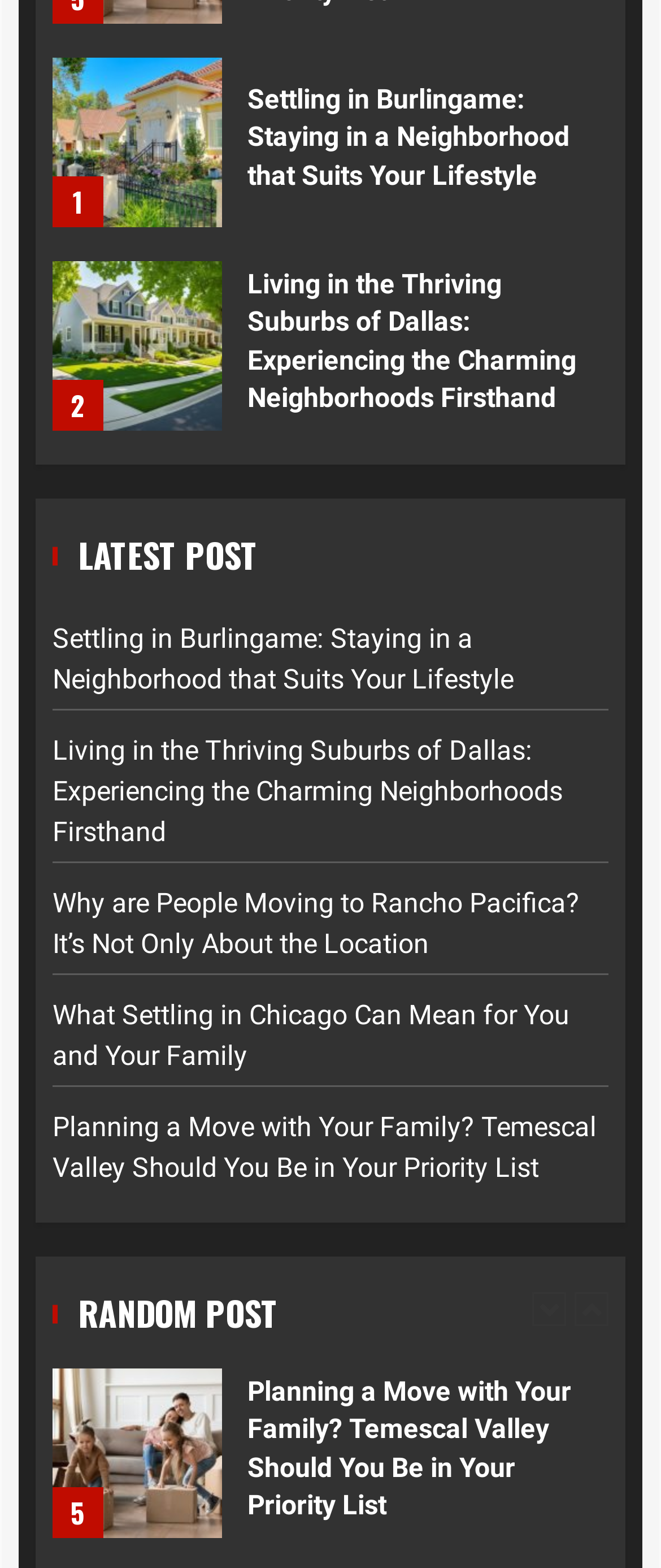Could you highlight the region that needs to be clicked to execute the instruction: "Read the random post about Settling in Burlingame"?

[0.079, 0.873, 0.336, 0.981]